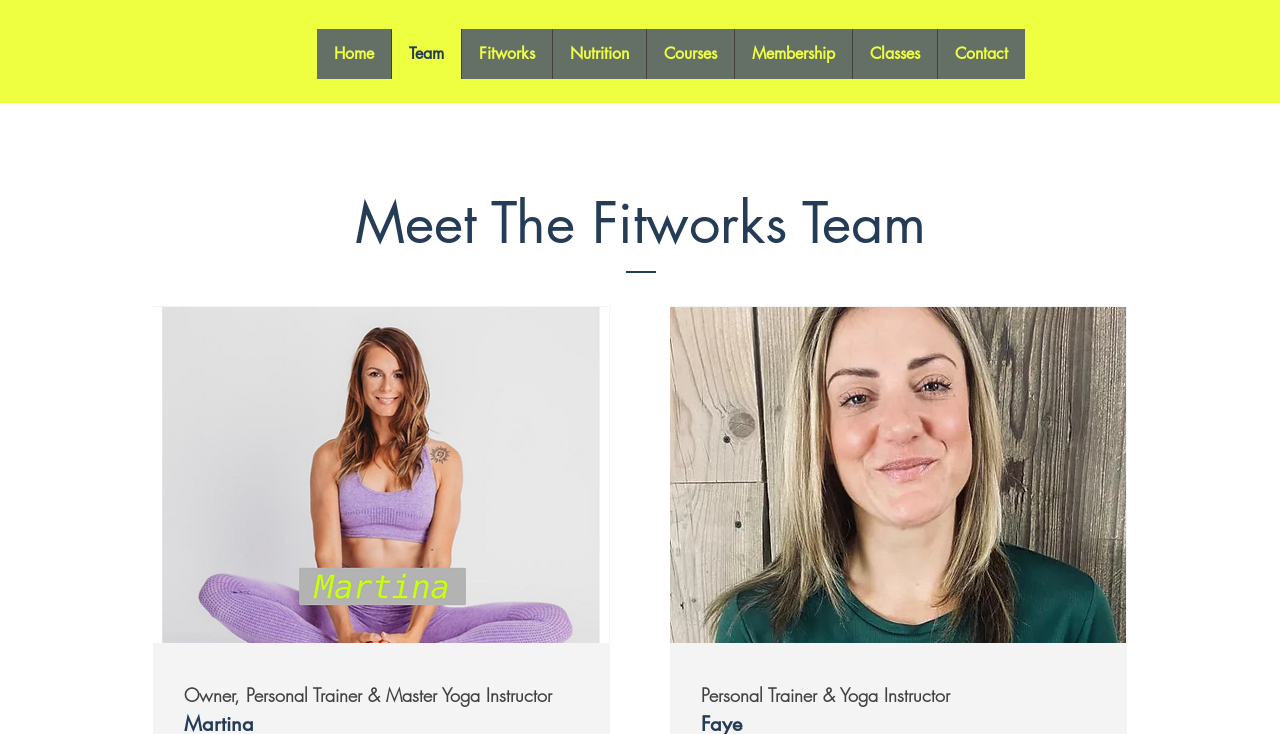Determine the webpage's heading and output its text content.

Meet The Fitworks Team